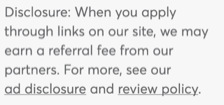What may the website earn from partners?
From the details in the image, answer the question comprehensively.

According to the disclosure message, the website may earn a fee from partners when users apply through links on the site, which is an important detail for users to be aware of in order to understand the potential influences on the content.